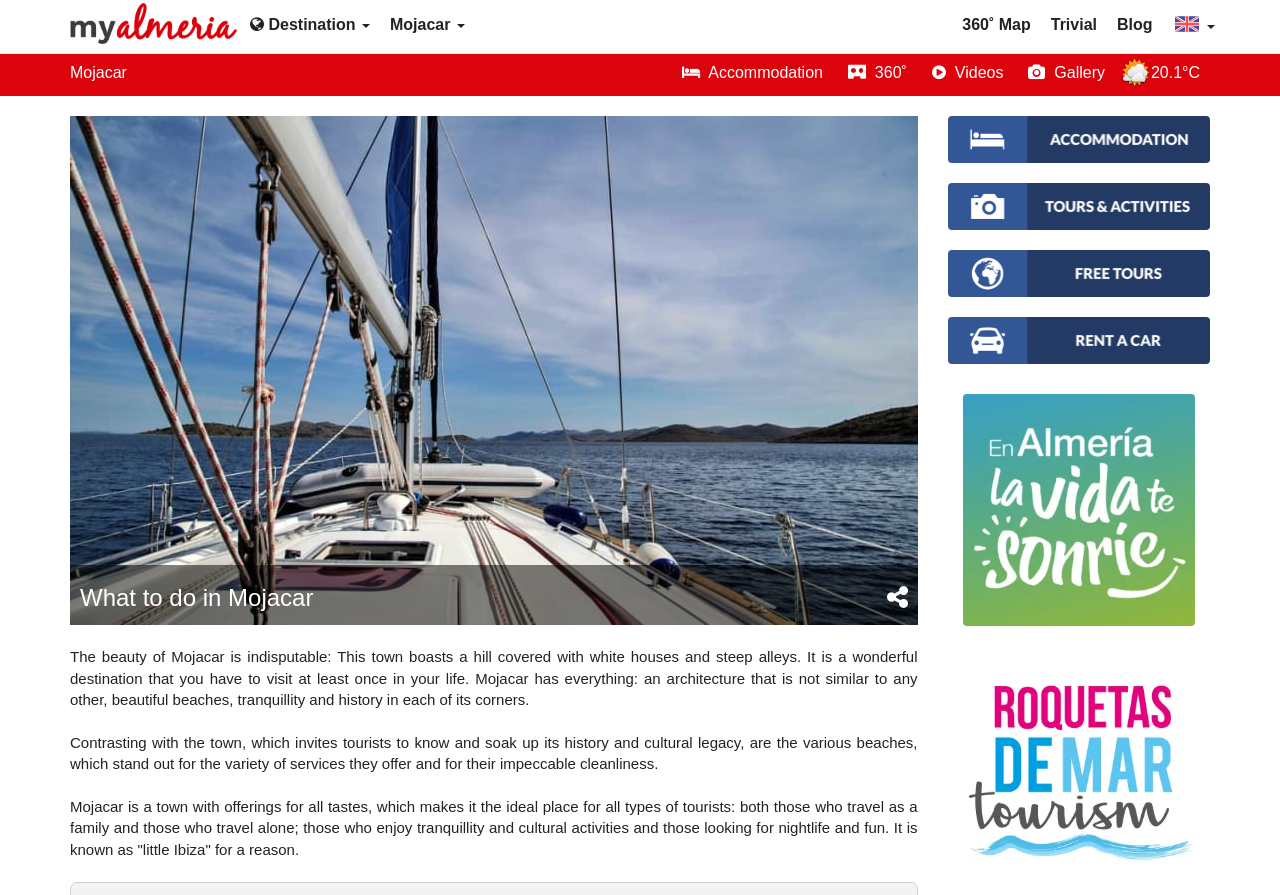Give the bounding box coordinates for the element described by: "360˚ Map".

[0.744, 0.0, 0.813, 0.056]